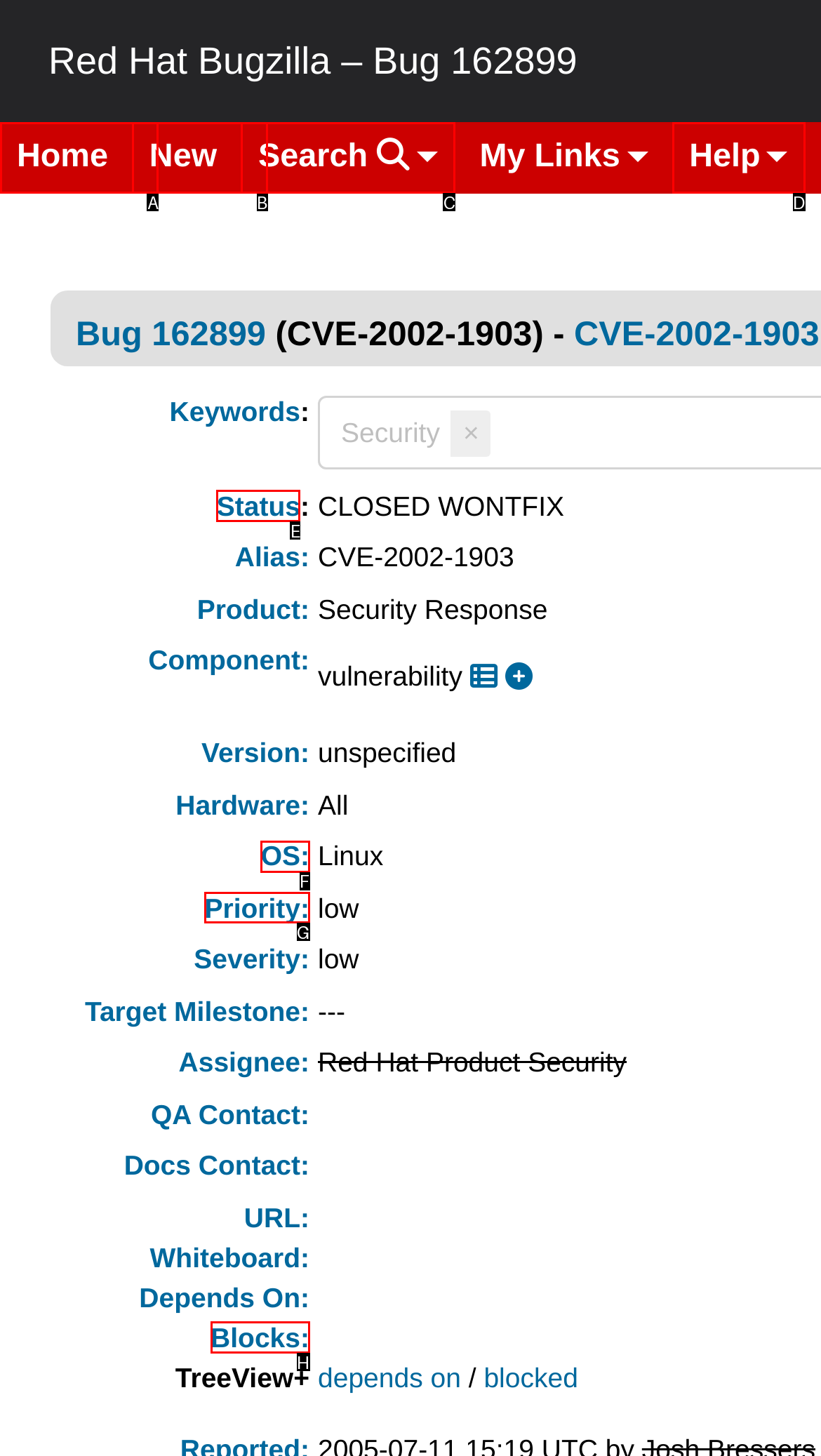For the task: Check the 'Priority' field, tell me the letter of the option you should click. Answer with the letter alone.

G